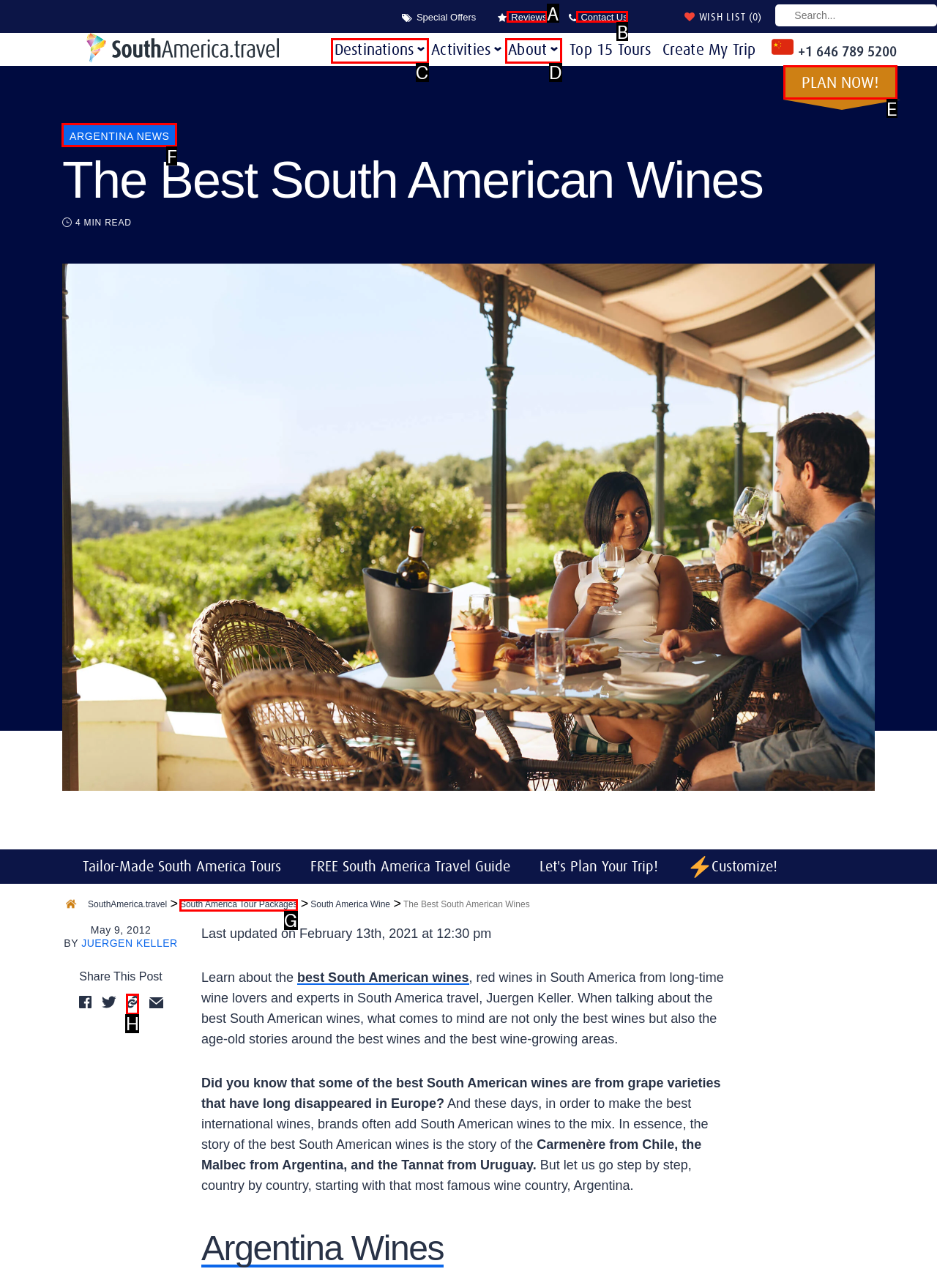Identify the HTML element to click to execute this task: Read the latest news from Argentina Respond with the letter corresponding to the proper option.

F